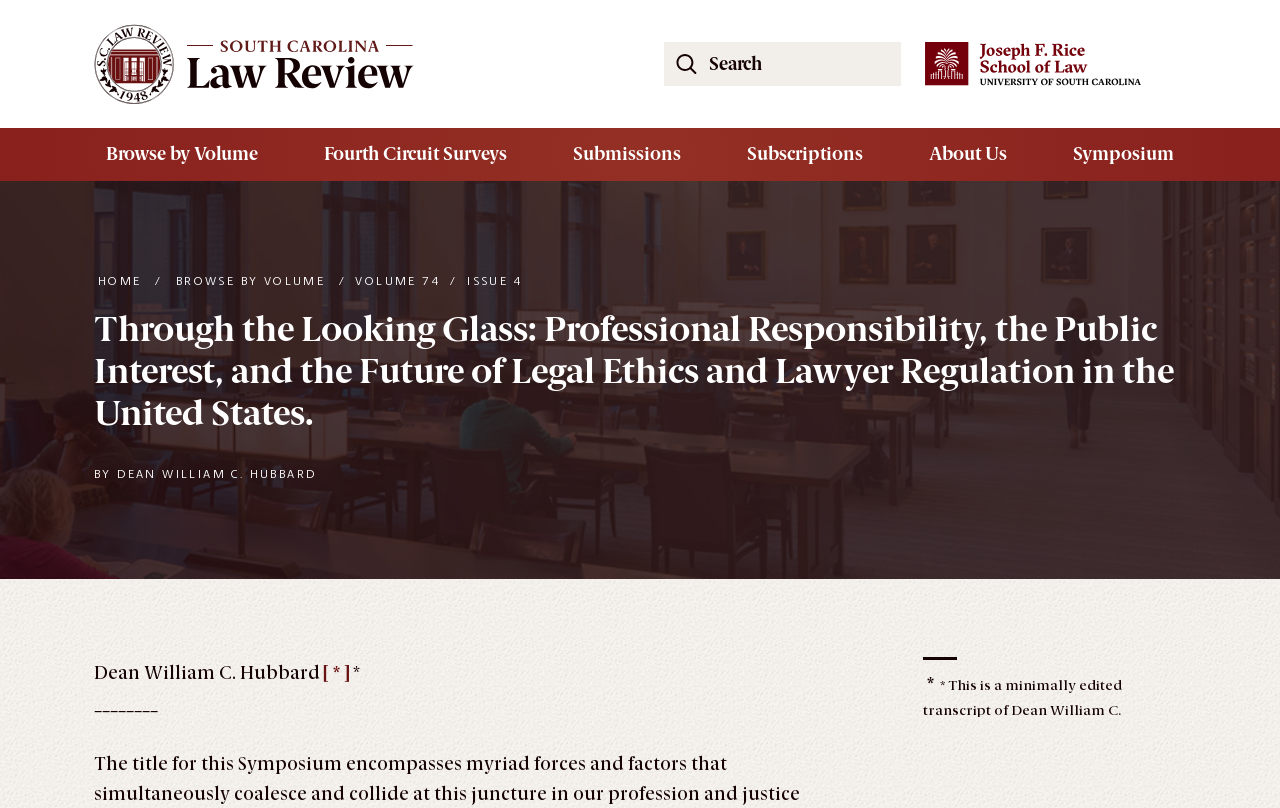How many links are there in the navigation?
Please respond to the question with a detailed and well-explained answer.

I counted the links in the navigation section, which includes 'HOME', 'BROWSE BY VOLUME', 'VOLUME 74', 'ISSUE 4', and found a total of 7 links.